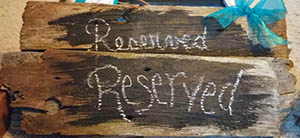Paint a vivid picture with your words by describing the image in detail.

The image features a rustic wooden sign crafted from reclaimed wood, showcasing the words "Reserved" and "Reserved" intricately written with white lettering. The natural texture of the wood adds a charming, vintage appeal, making it a perfect decorative piece for weddings and events in Sheboygan. Accentuated with a pale blue ribbon tied at the top, this sign embodies the Shabby Chic style that has recently gained popularity for its blend of elegance and rustic charm. It represents a growing trend in wedding decor where personalized, reclaimed items elevate the overall aesthetic and create memorable experiences. This sign serves a practical purpose by designating reserved seating or areas while enhancing the event’s decor with a touch of individuality and class.